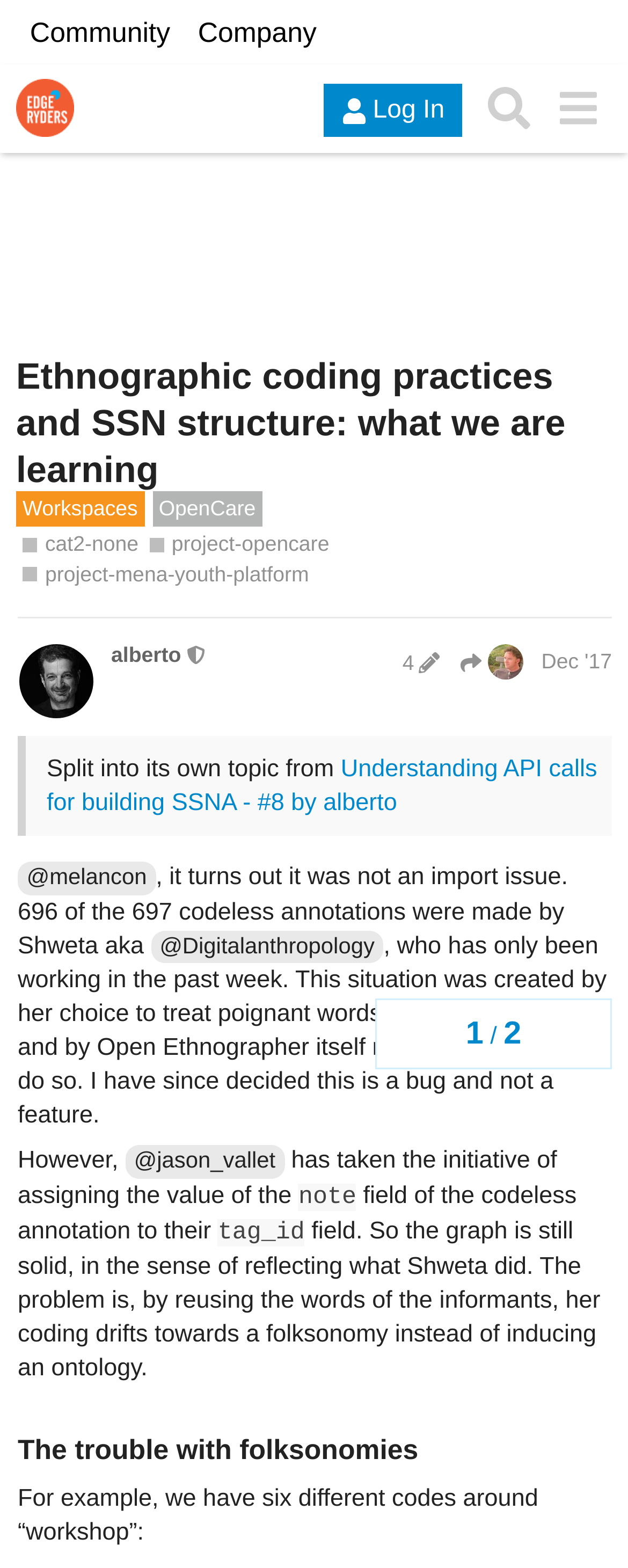Indicate the bounding box coordinates of the clickable region to achieve the following instruction: "Search for something."

[0.755, 0.047, 0.865, 0.091]